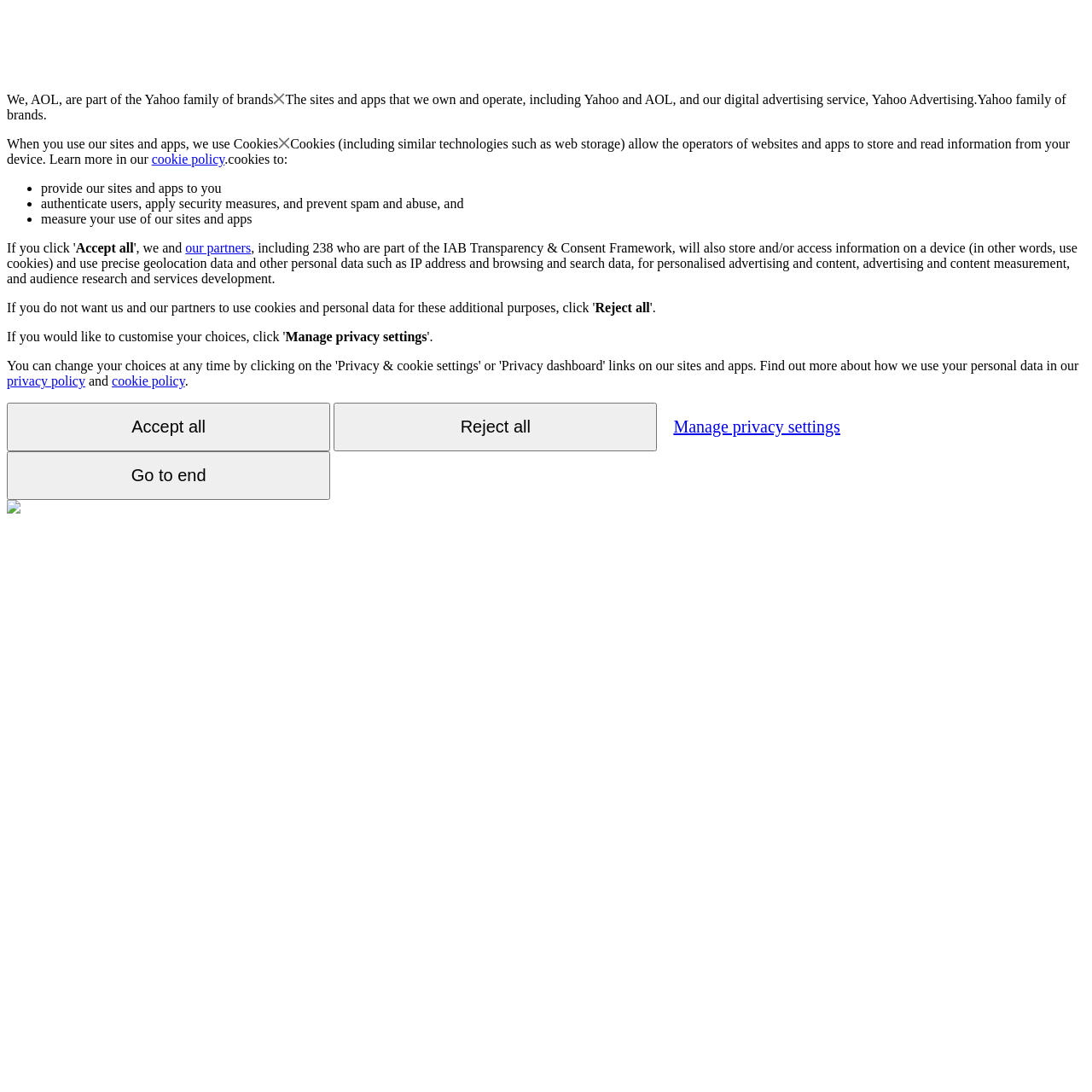Analyze the image and answer the question with as much detail as possible: 
What is the purpose of the Yahoo family of brands?

The webpage states that the Yahoo family of brands, which includes AOL, operates sites and apps. This is mentioned in the introductory text that explains the relationship between AOL and Yahoo.